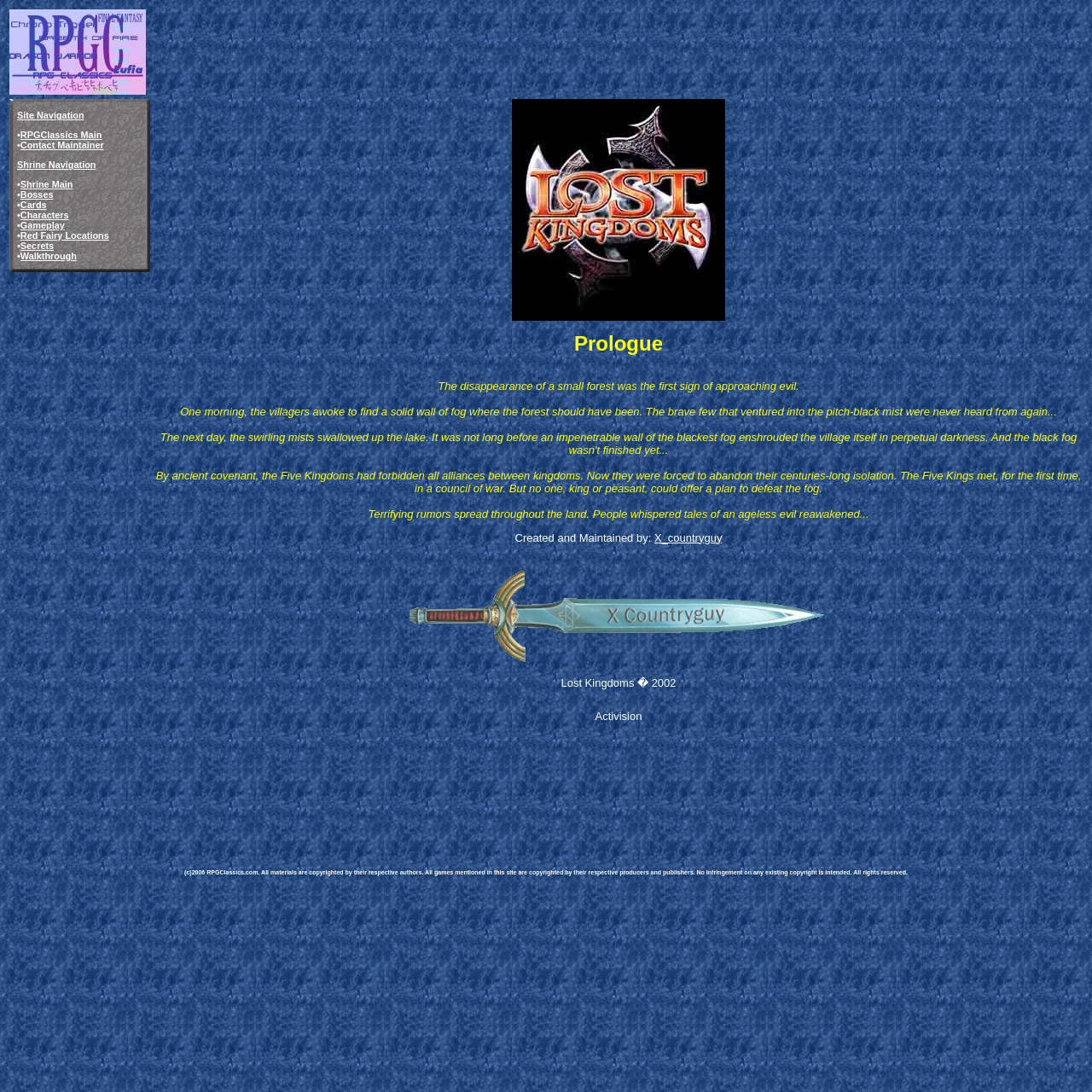What is the name of the game described on this webpage?
Based on the screenshot, give a detailed explanation to answer the question.

I inferred this answer by reading the text on the webpage, specifically the section that starts with 'Prologue The disappearance of a small forest was the first sign of approaching evil.' and ends with 'Created and Maintained by: X_countryguy Lost Kingdoms � 2002 Activision'. This section appears to be describing a game, and the name of the game is mentioned at the end as 'Lost Kingdoms'.